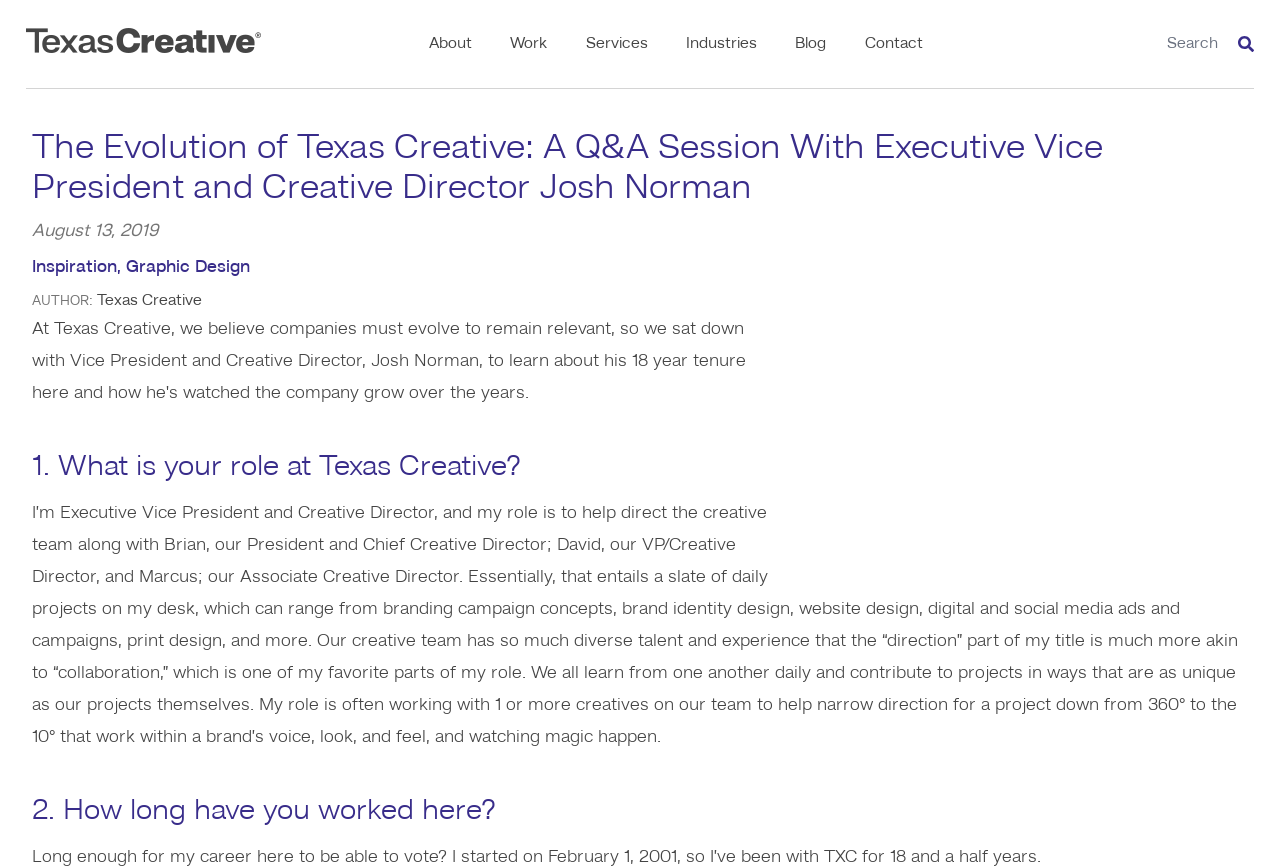What is the date of the Q&A session?
Using the visual information from the image, give a one-word or short-phrase answer.

August 13, 2019